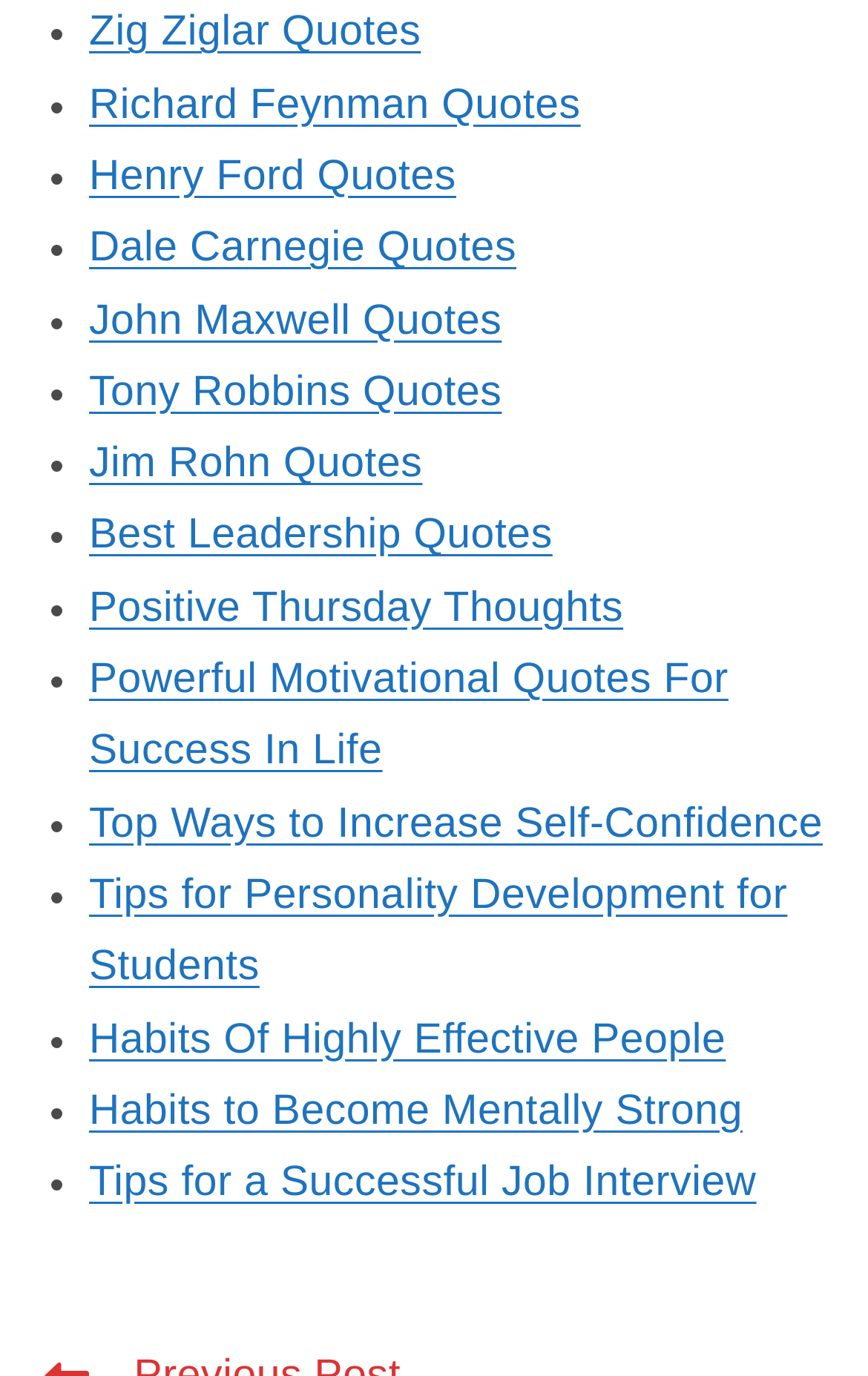Give a one-word or short-phrase answer to the following question: 
What is the last quote category?

Tips for a Successful Job Interview